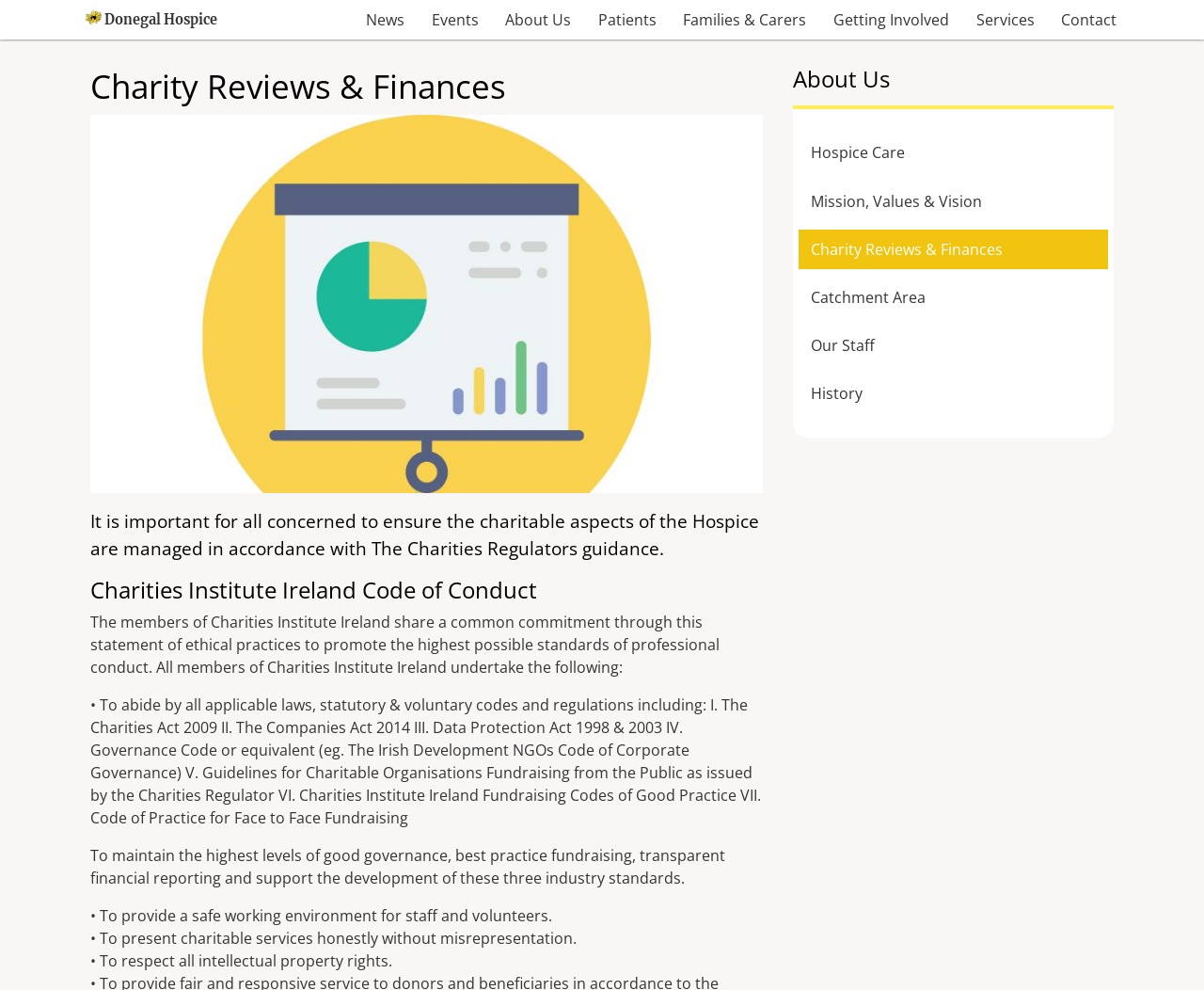Show the bounding box coordinates for the element that needs to be clicked to execute the following instruction: "Read Charity Reviews & Finances". Provide the coordinates in the form of four float numbers between 0 and 1, i.e., [left, top, right, bottom].

[0.663, 0.232, 0.92, 0.271]